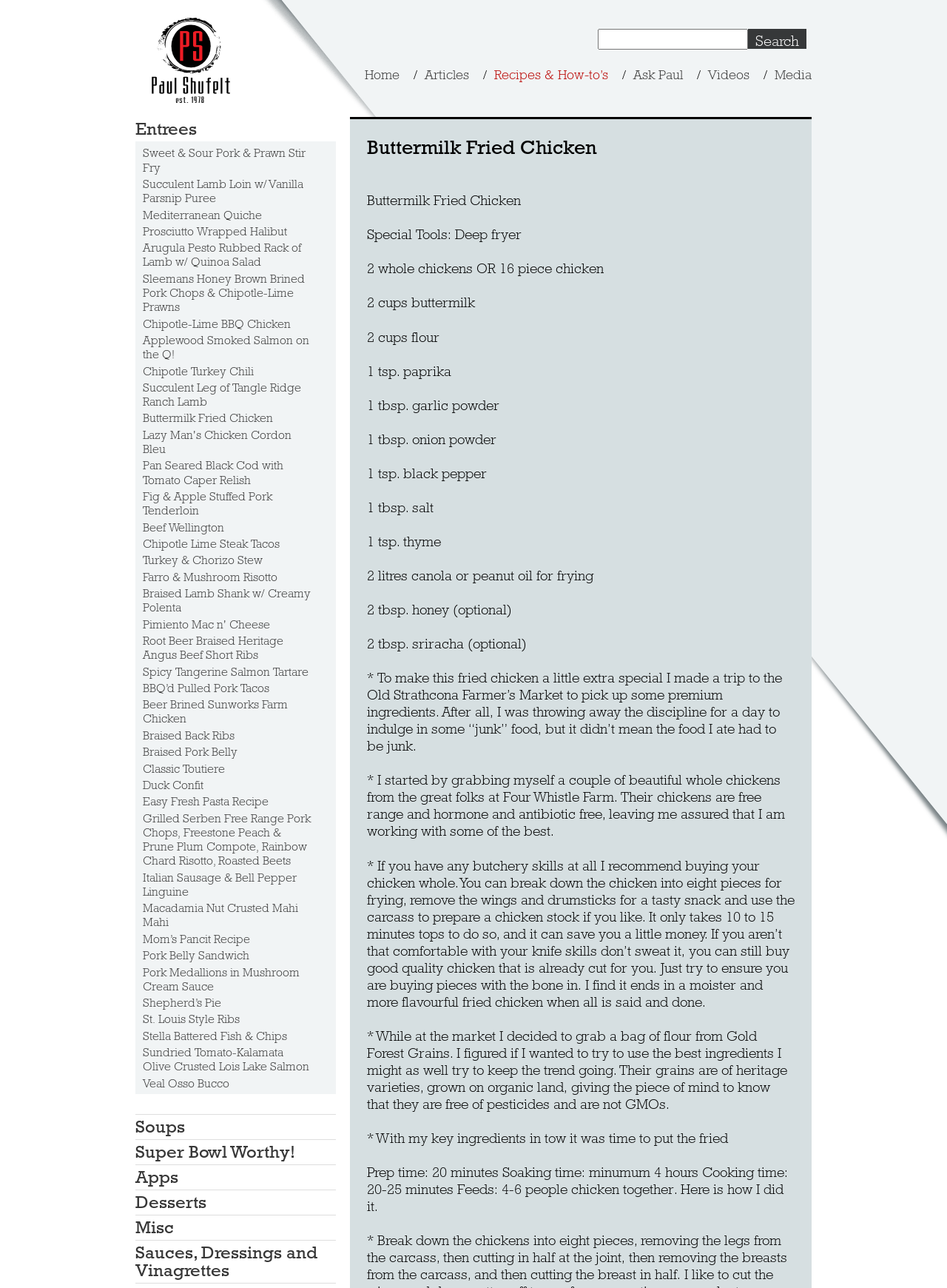Please answer the following query using a single word or phrase: 
What is the minimum soaking time required for the recipe?

4 hours